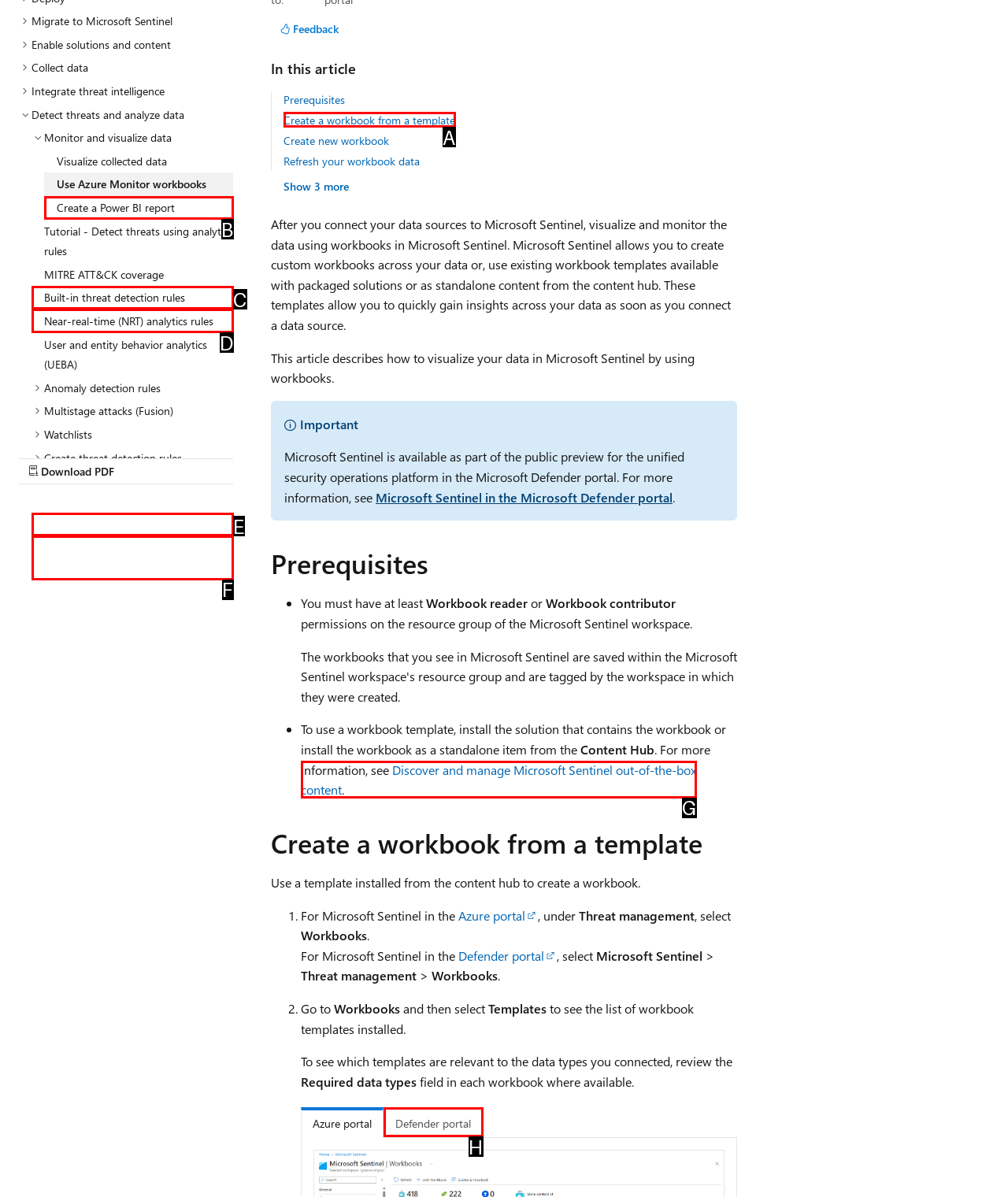Determine which HTML element matches the given description: Create a Power BI report. Provide the corresponding option's letter directly.

B